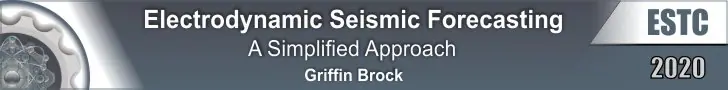Provide a one-word or one-phrase answer to the question:
What is the acronym in the upper right corner?

ESTC